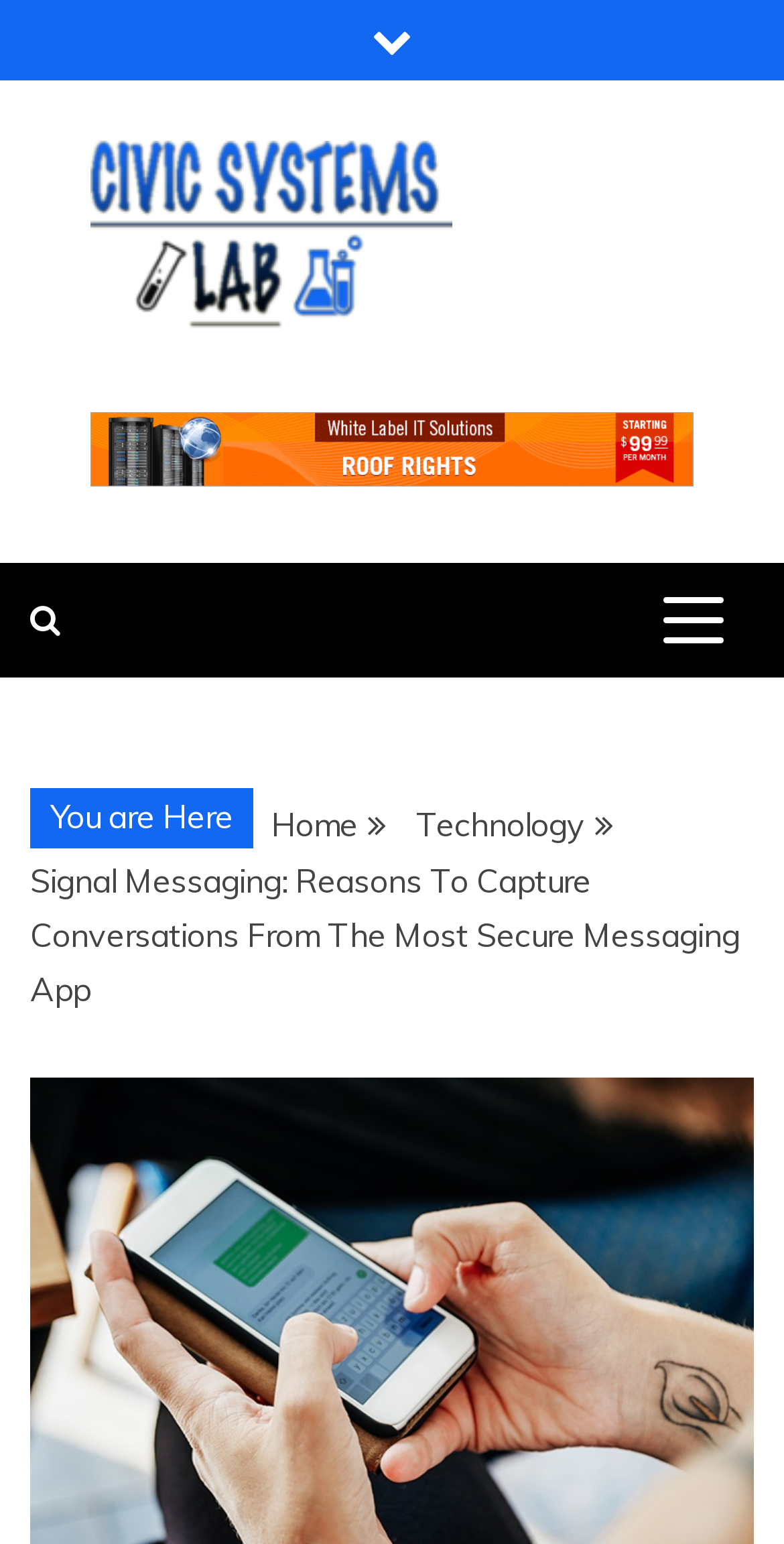Extract the main heading from the webpage content.

Signal Messaging: Reasons To Capture Conversations From The Most Secure Messaging App